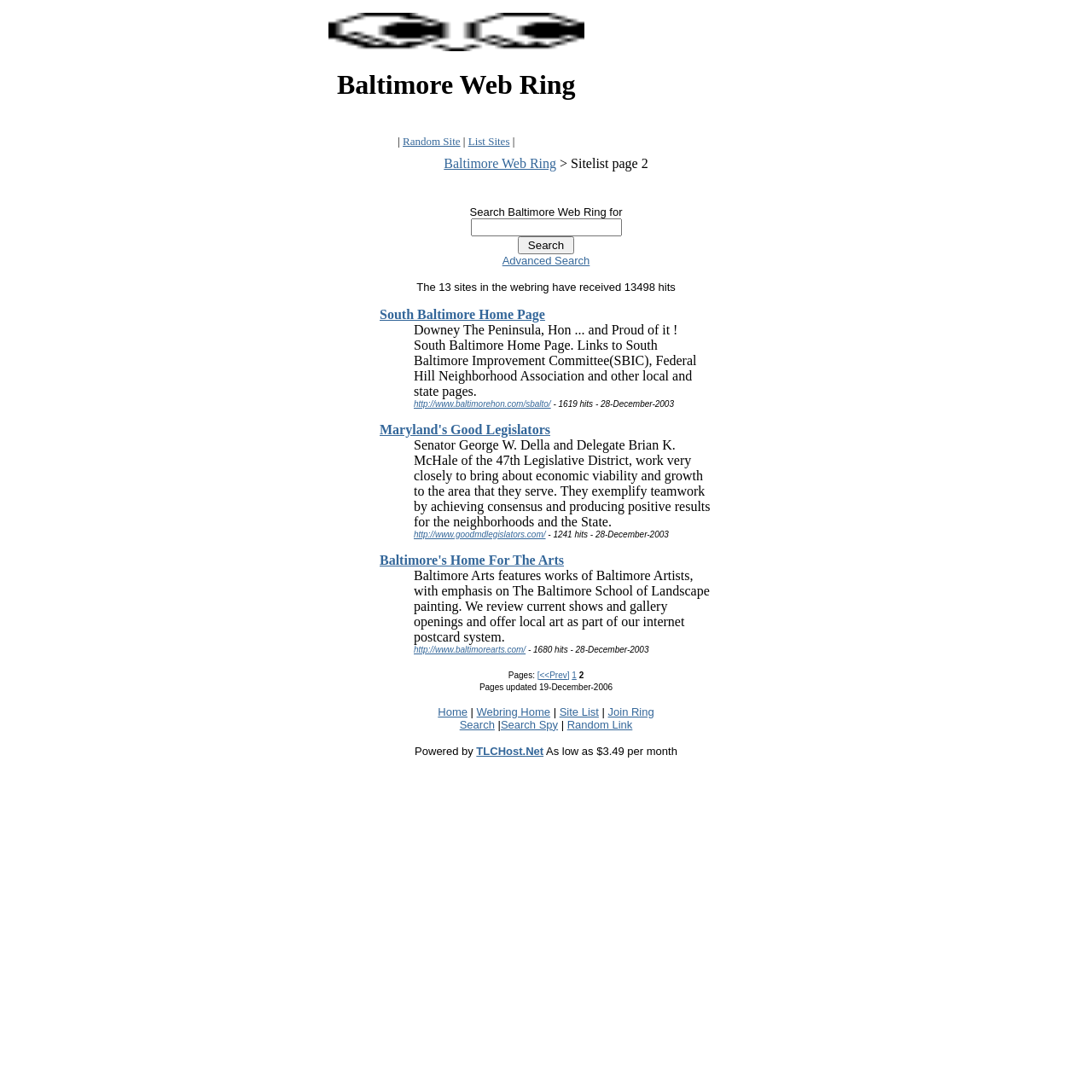How many sites are in the webring?
Using the visual information from the image, give a one-word or short-phrase answer.

13